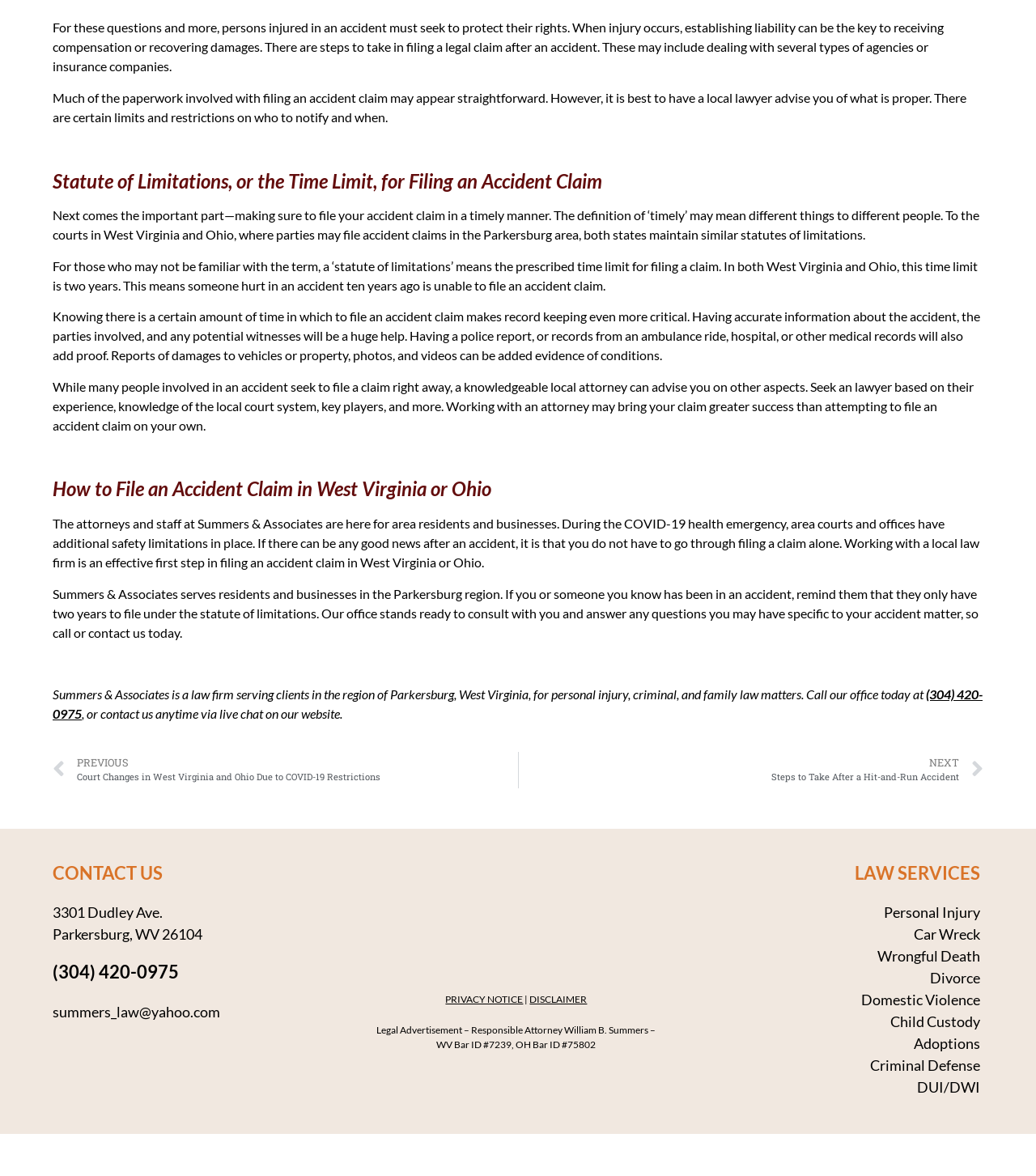How can someone contact Summers & Associates besides calling?
Based on the screenshot, provide your answer in one word or phrase.

Via live chat on their website or email